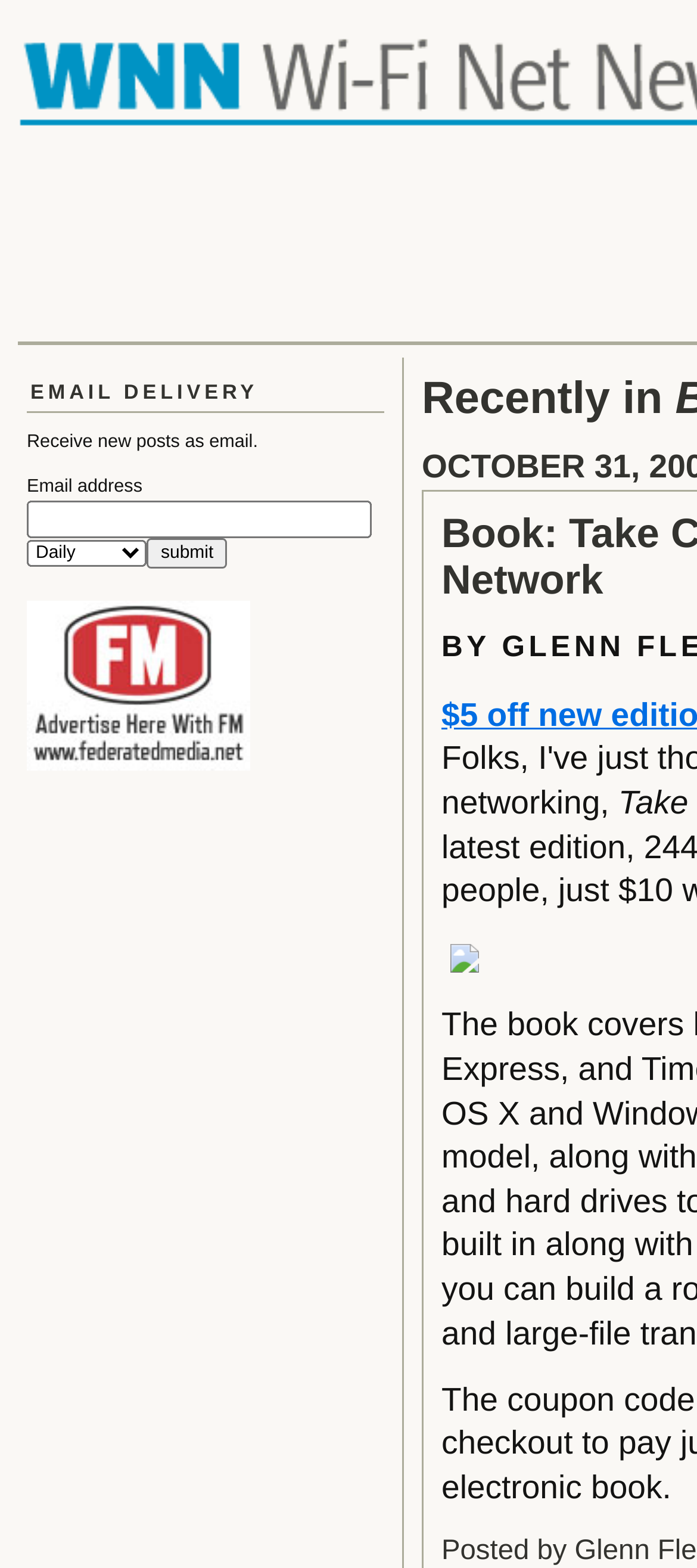What is the text above the email address field?
Respond with a short answer, either a single word or a phrase, based on the image.

Receive new posts as email.